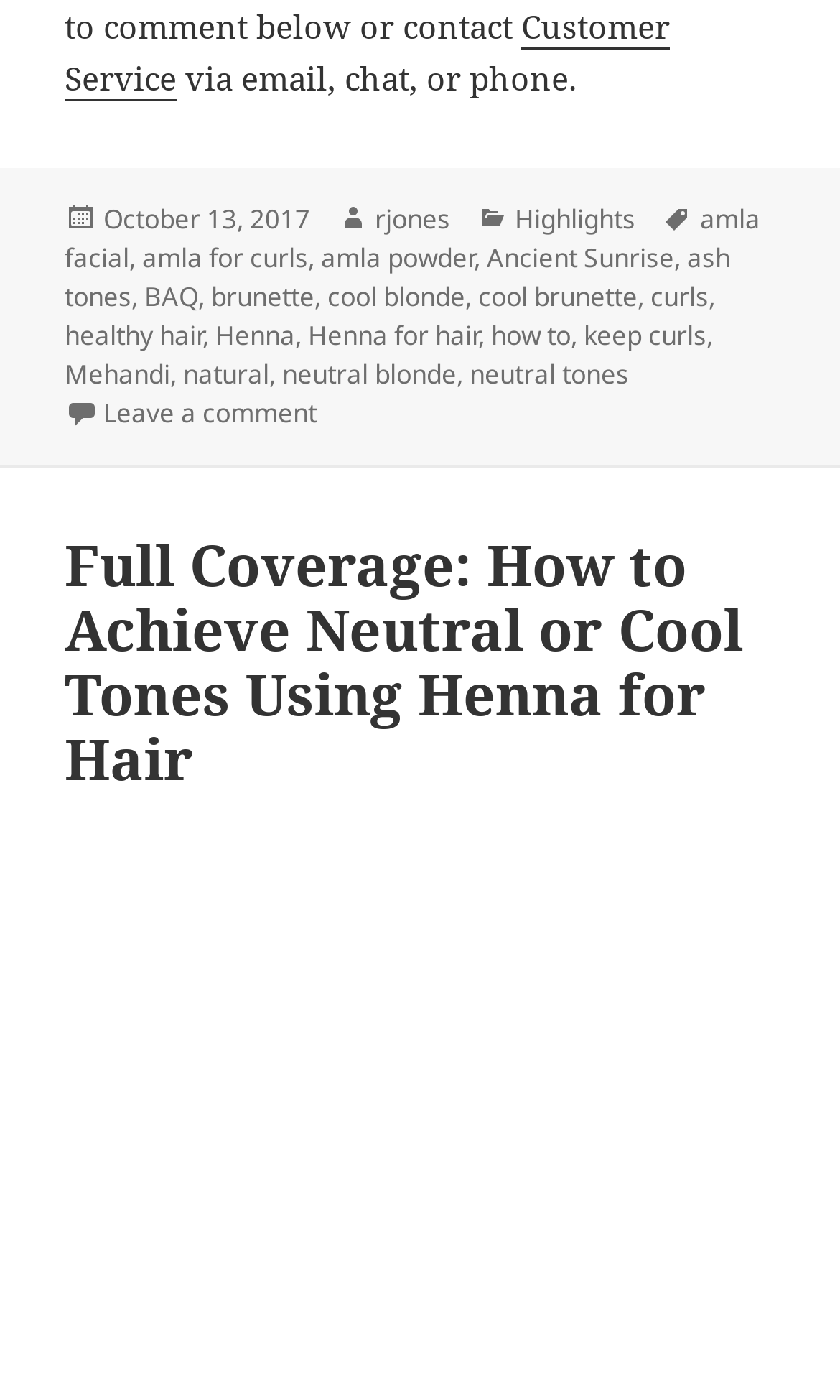Can you show the bounding box coordinates of the region to click on to complete the task described in the instruction: "View the article about Ancient Sunrise Amla Powder"?

[0.579, 0.171, 0.803, 0.199]